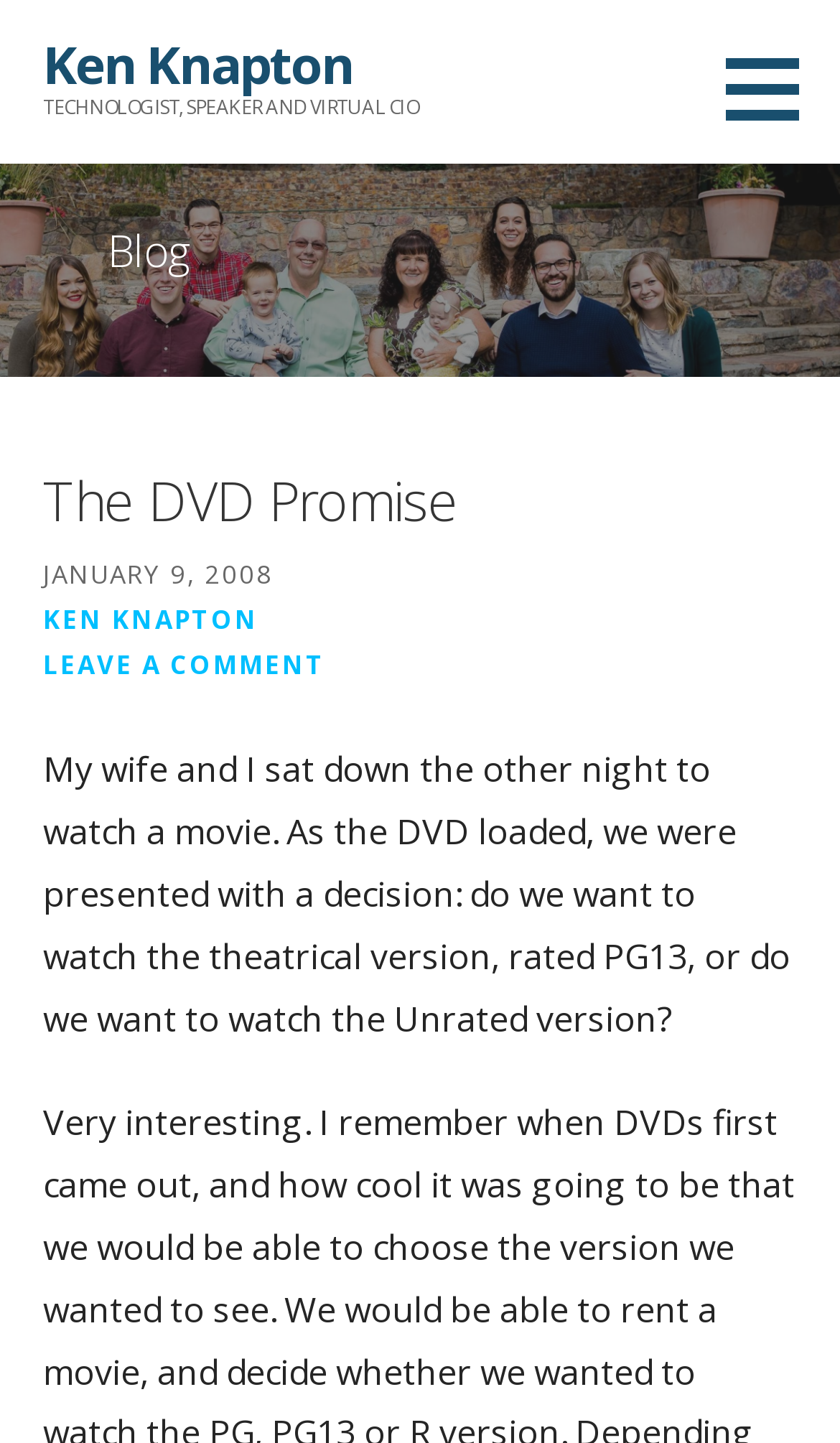Extract the bounding box coordinates for the described element: "Ken Knapton". The coordinates should be represented as four float numbers between 0 and 1: [left, top, right, bottom].

[0.051, 0.417, 0.308, 0.441]